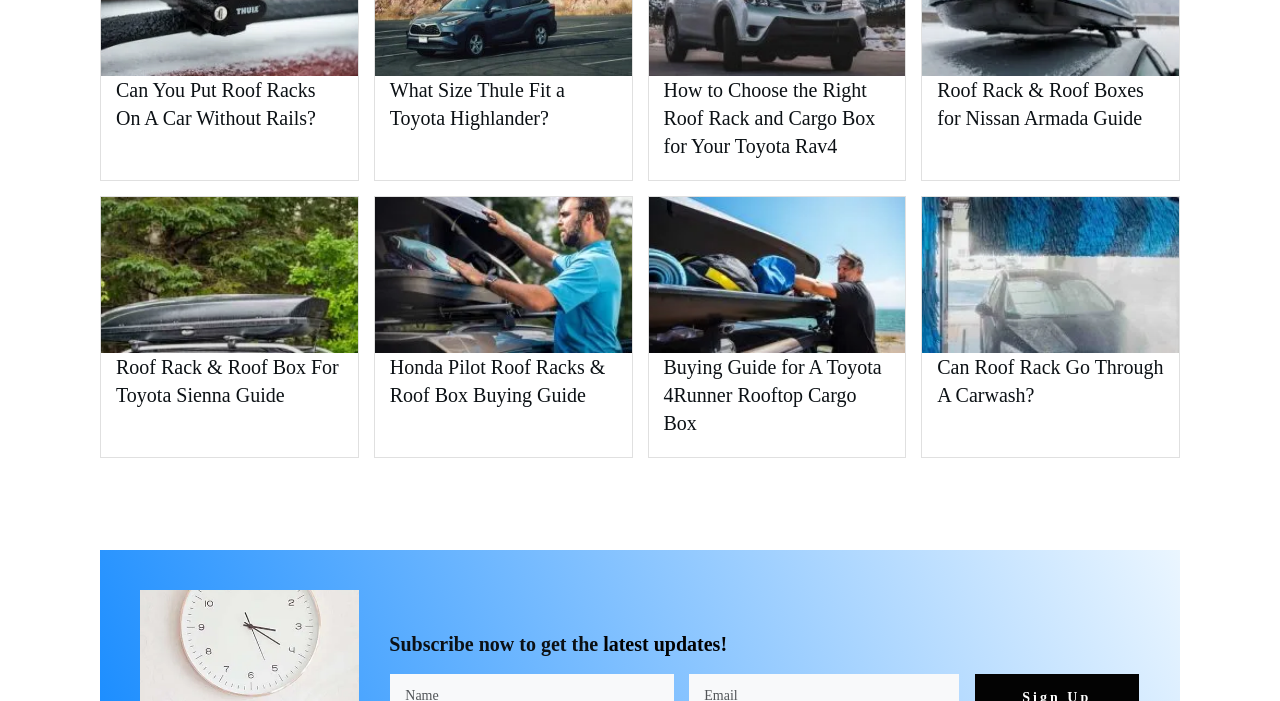Find the bounding box coordinates of the clickable region needed to perform the following instruction: "Subscribe now to get the latest updates". The coordinates should be provided as four float numbers between 0 and 1, i.e., [left, top, right, bottom].

[0.304, 0.899, 0.891, 0.939]